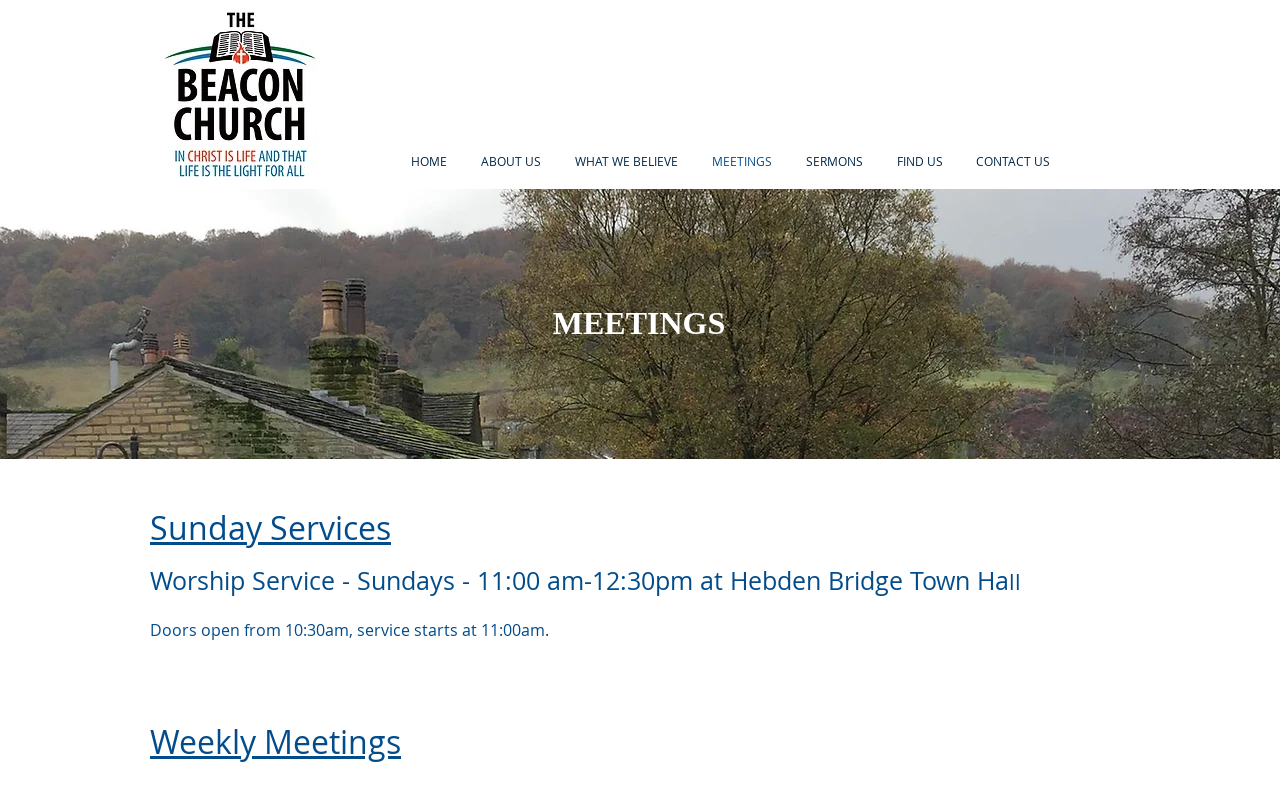Using floating point numbers between 0 and 1, provide the bounding box coordinates in the format (top-left x, top-left y, bottom-right x, bottom-right y). Locate the UI element described here: WHAT WE BELIEVE

[0.436, 0.18, 0.543, 0.23]